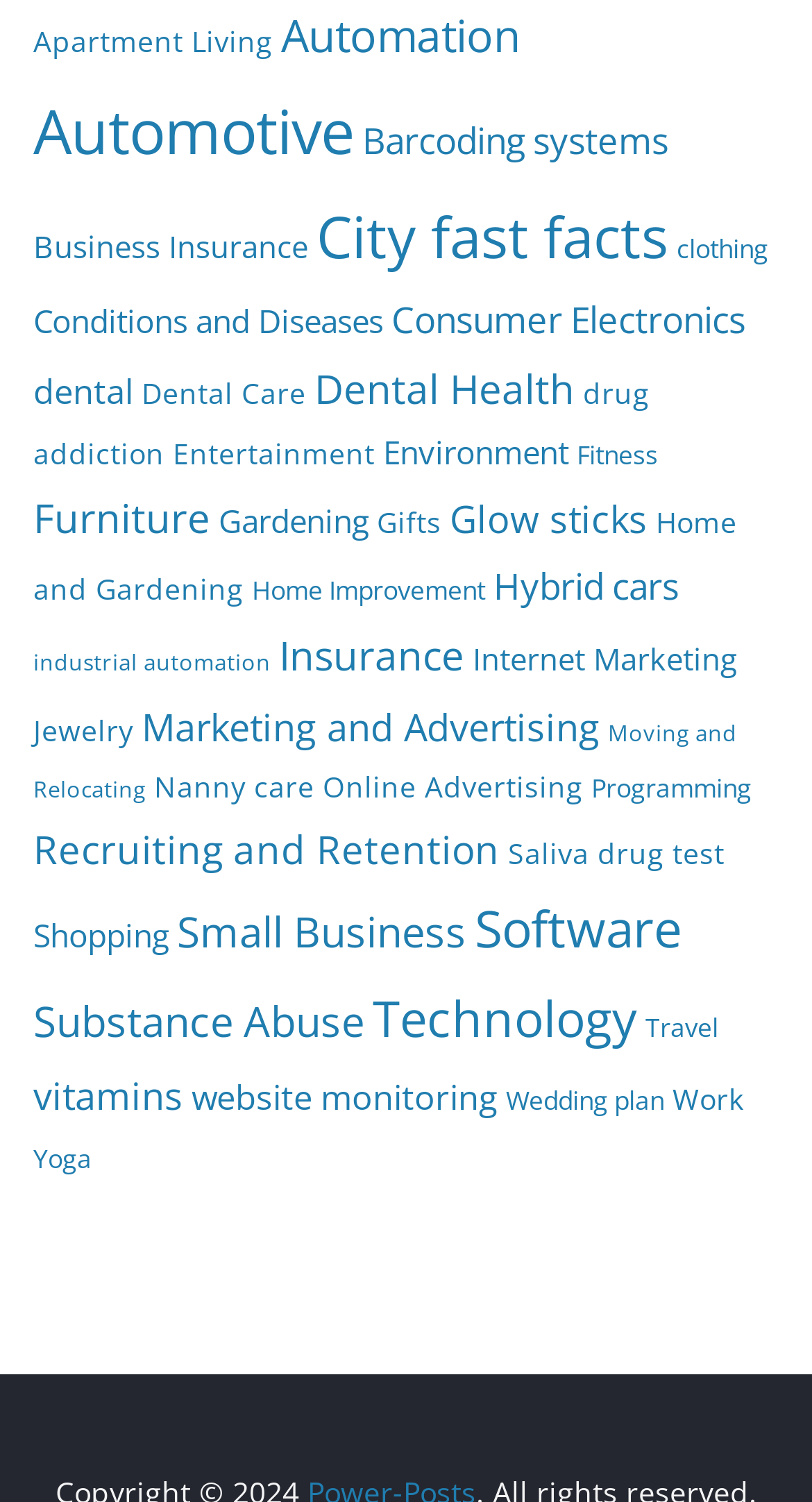Give the bounding box coordinates for this UI element: "Consumer Electronics". The coordinates should be four float numbers between 0 and 1, arranged as [left, top, right, bottom].

[0.482, 0.196, 0.918, 0.228]